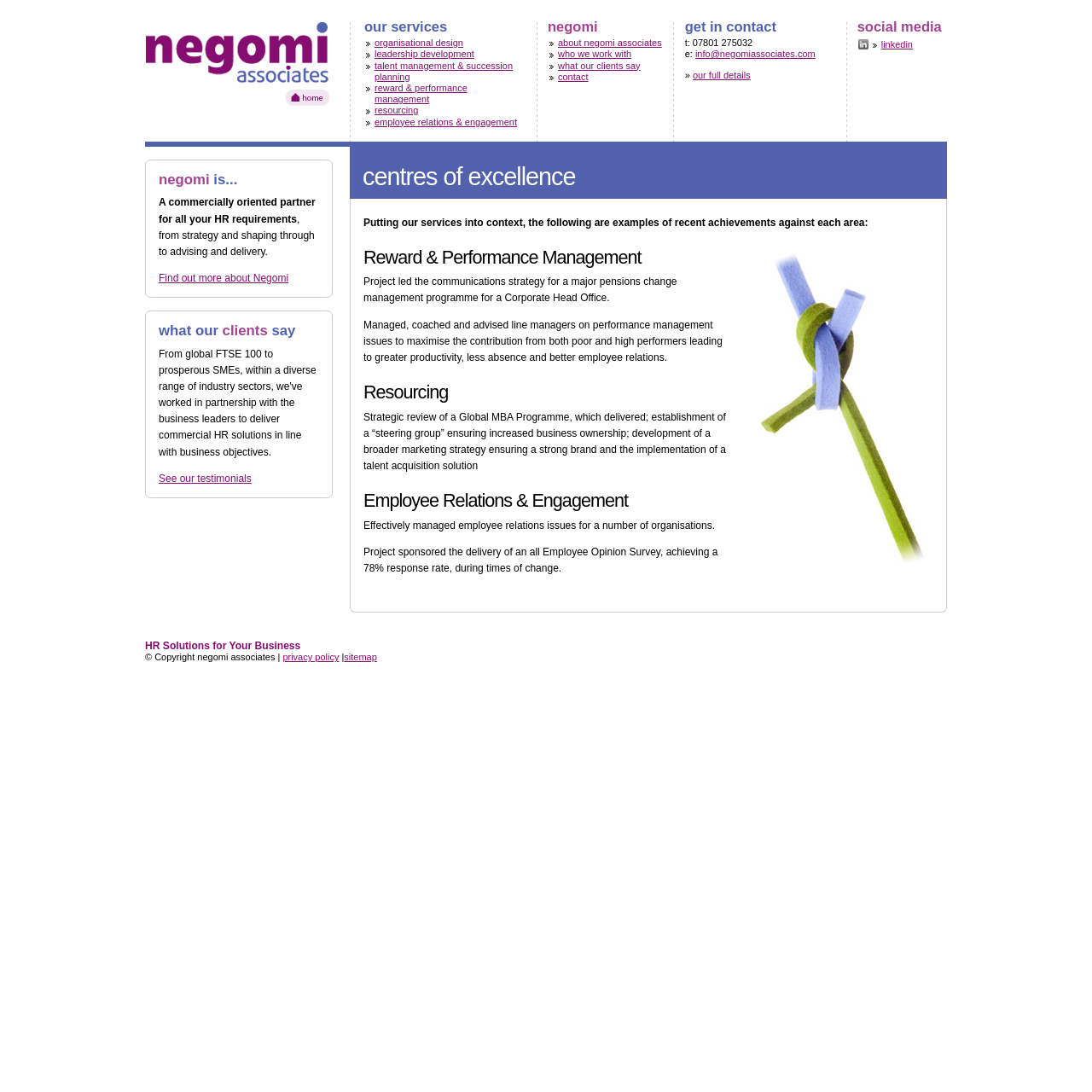Identify the bounding box coordinates of the clickable region necessary to fulfill the following instruction: "Visit Dr Farah Alam-Mirza's Facebook page". The bounding box coordinates should be four float numbers between 0 and 1, i.e., [left, top, right, bottom].

None